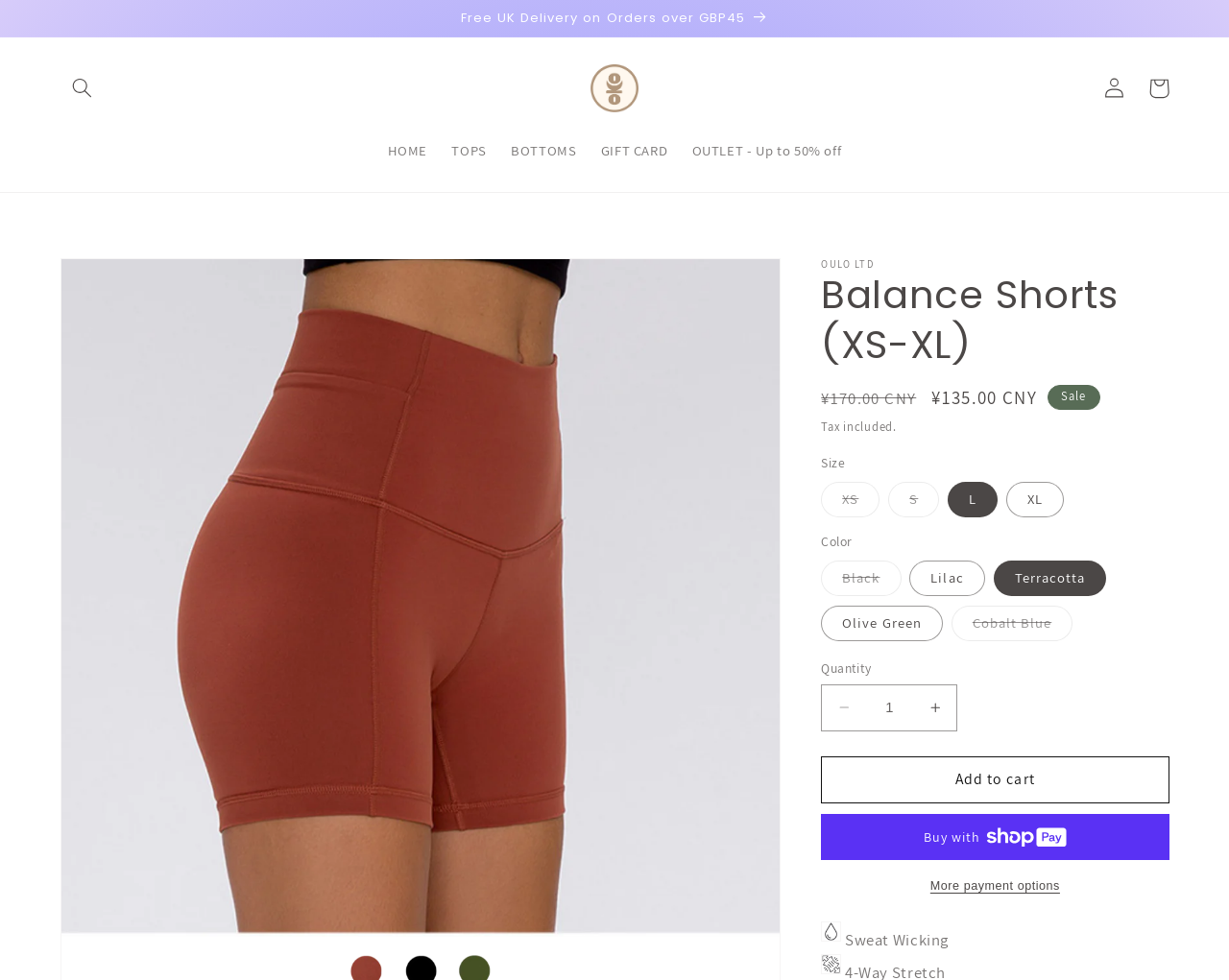Locate the bounding box coordinates of the clickable area to execute the instruction: "Go to home page". Provide the coordinates as four float numbers between 0 and 1, represented as [left, top, right, bottom].

[0.305, 0.133, 0.358, 0.176]